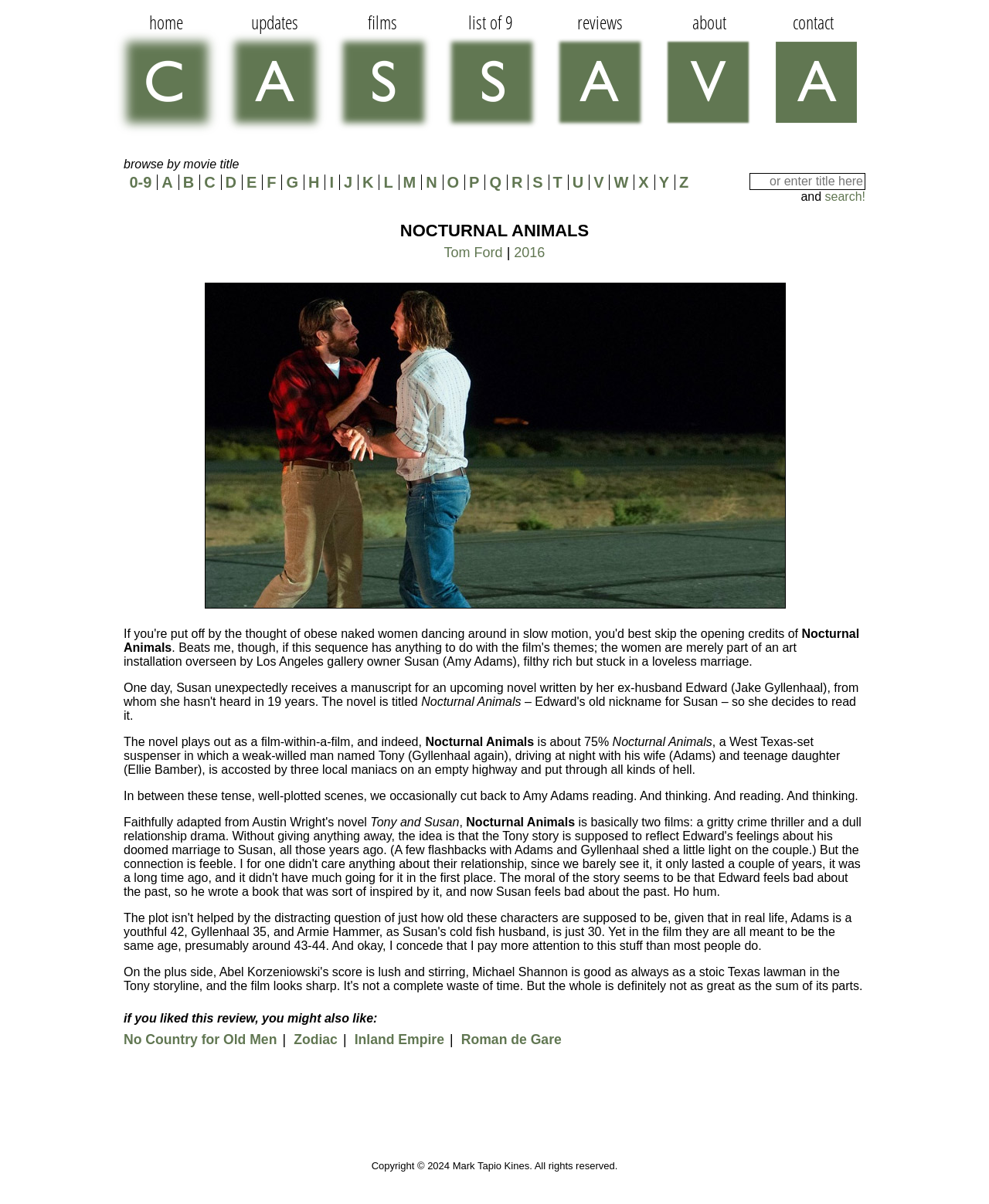Please provide a brief answer to the question using only one word or phrase: 
What is the title of the movie reviewed on this page?

Nocturnal Animals